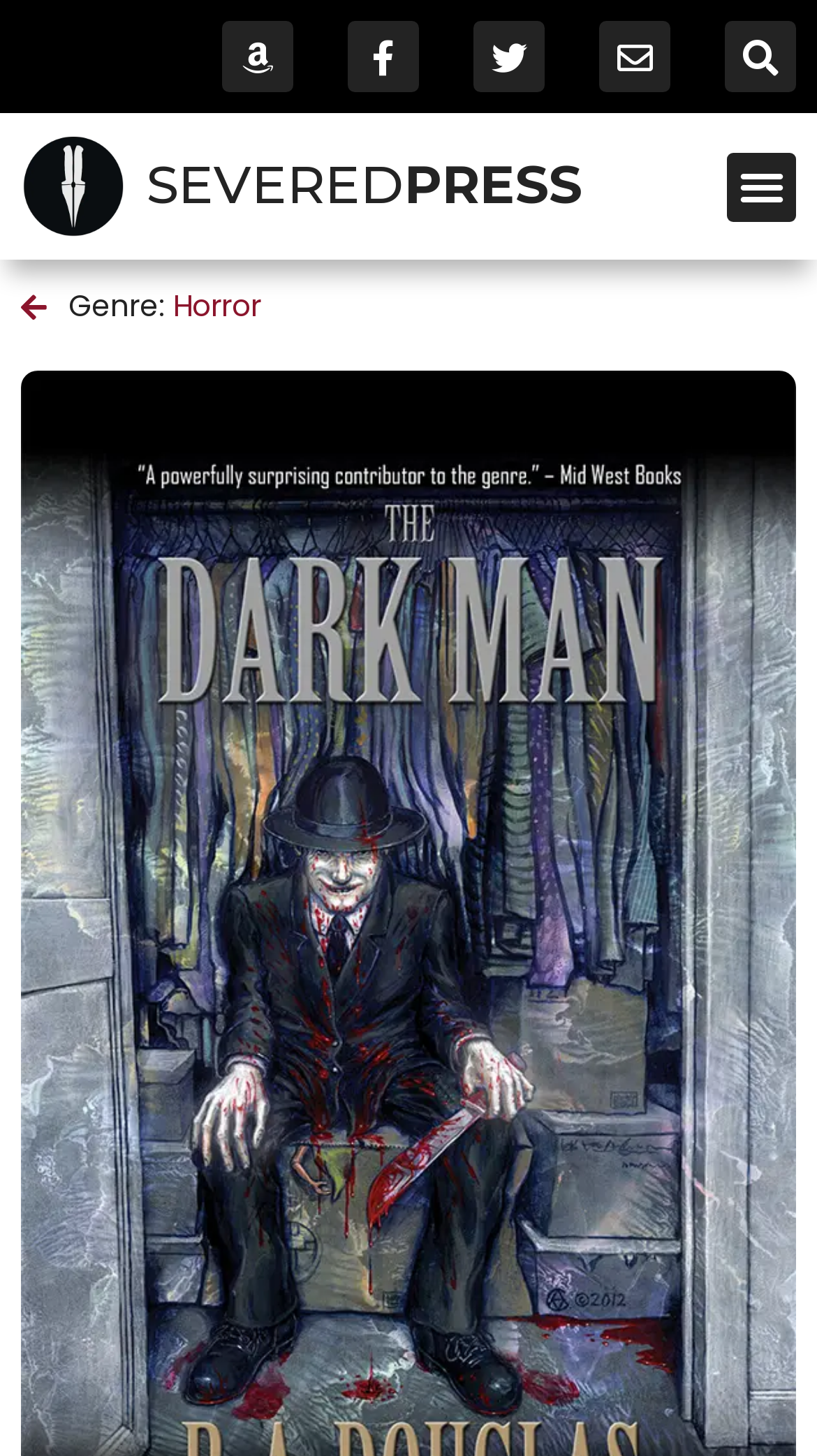What is the icon next to the 'Search' link?
Provide a detailed answer to the question using information from the image.

I found the answer by looking at the link that says 'Search' and seeing that it has an icon with the Unicode character 'uf002'.